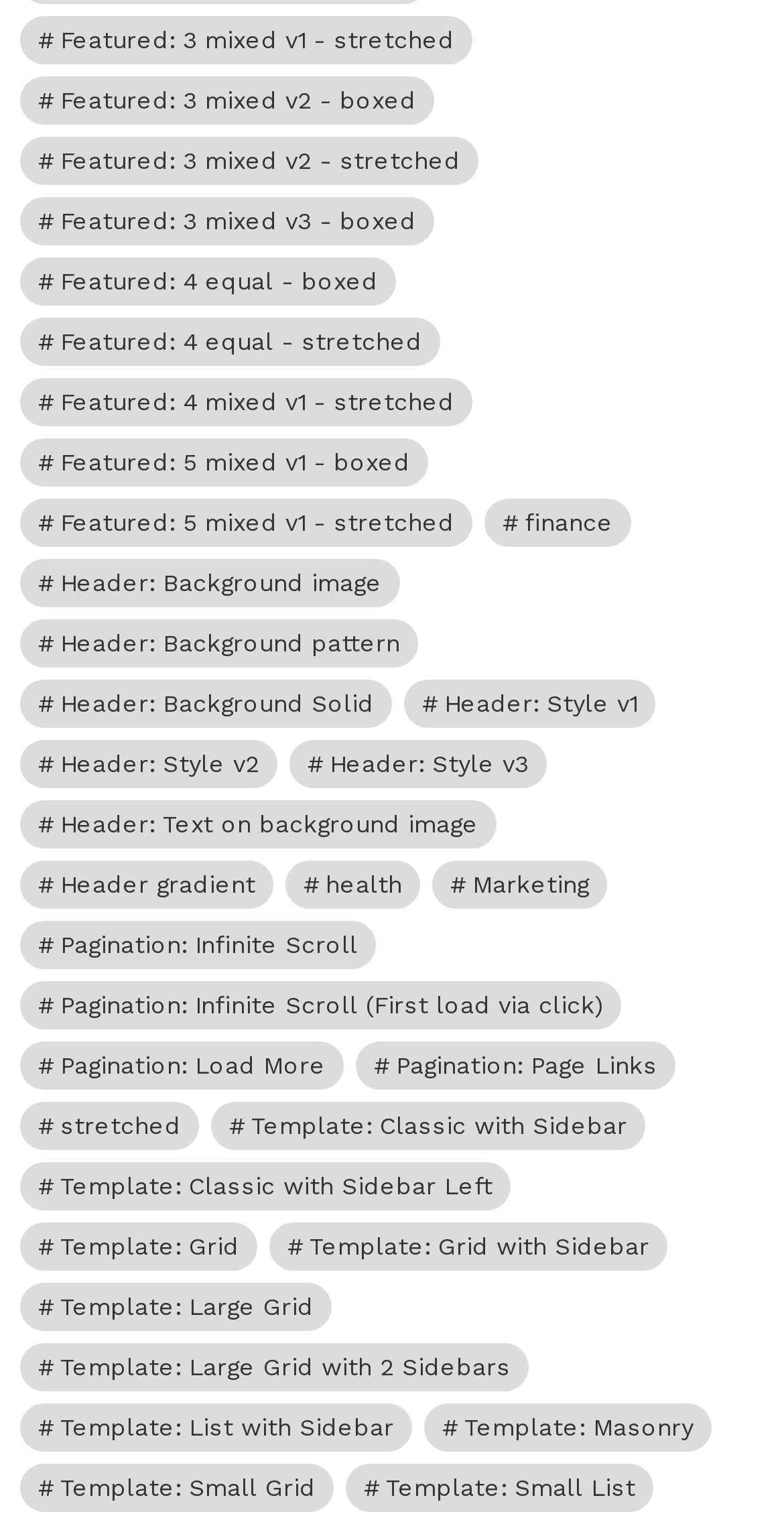Determine the bounding box coordinates for the area that should be clicked to carry out the following instruction: "Click on the link to Outlaws Of The Sun".

None